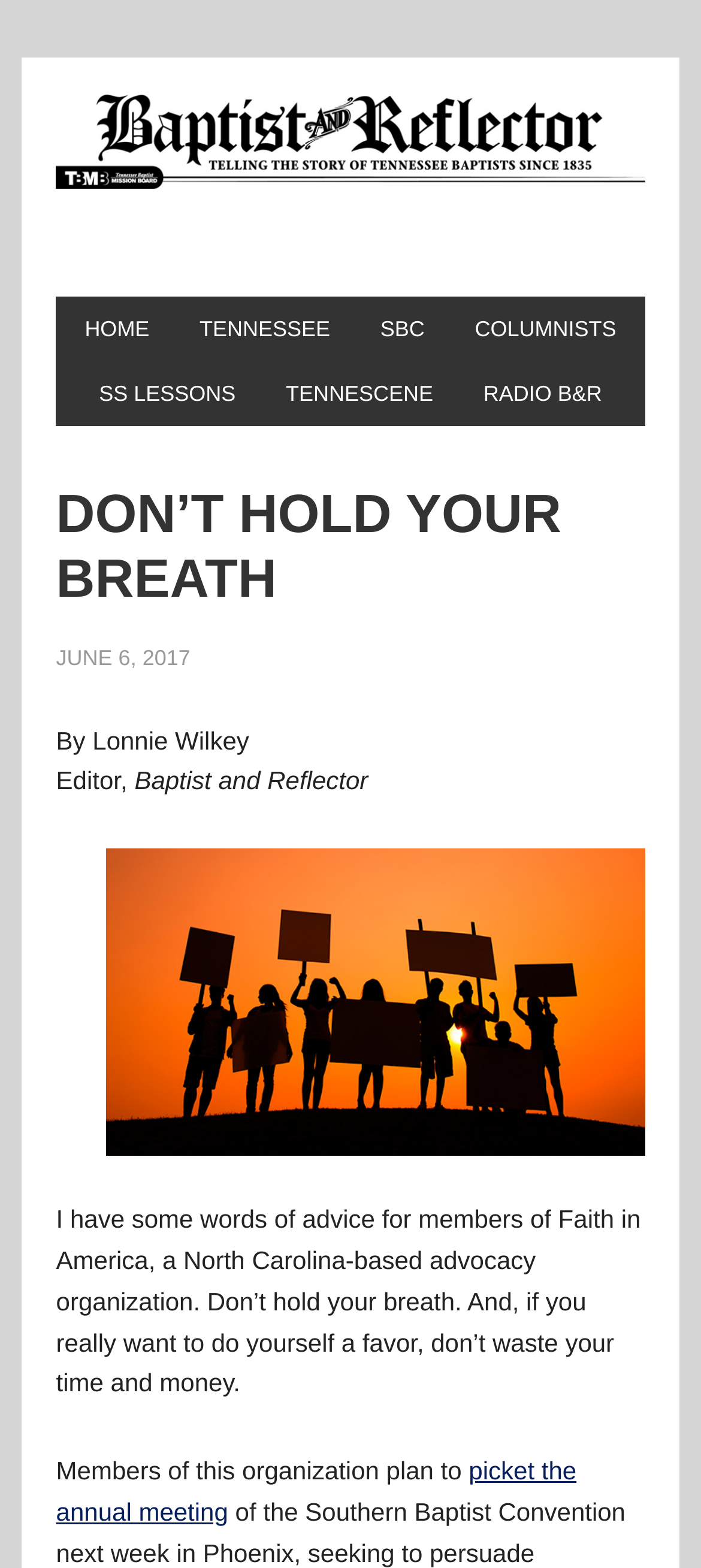Please provide the main heading of the webpage content.

DON’T HOLD YOUR BREATH